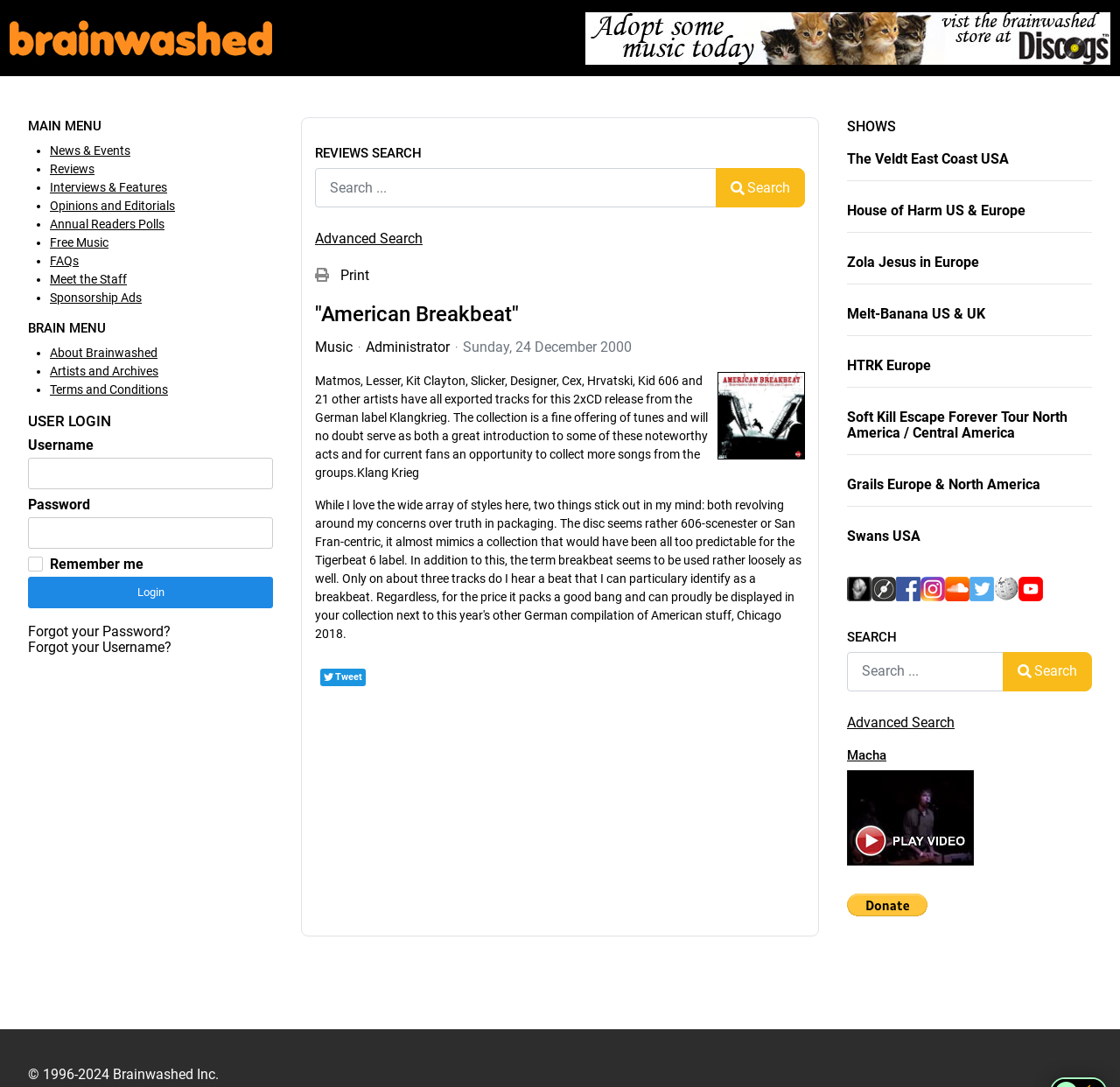Give the bounding box coordinates for this UI element: "Opinions and Editorials". The coordinates should be four float numbers between 0 and 1, arranged as [left, top, right, bottom].

[0.045, 0.183, 0.156, 0.195]